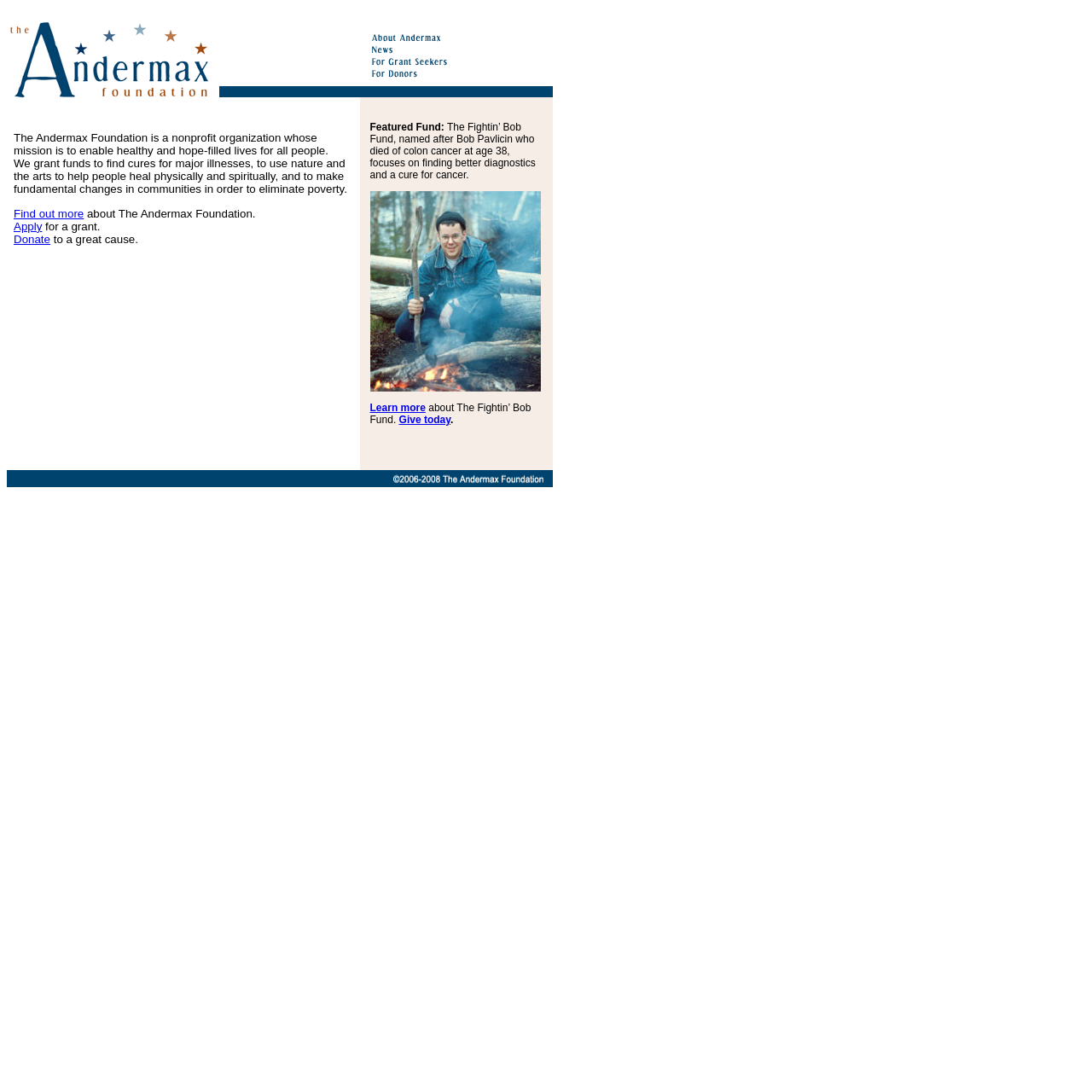Locate and provide the bounding box coordinates for the HTML element that matches this description: "Learn more".

[0.339, 0.368, 0.39, 0.379]